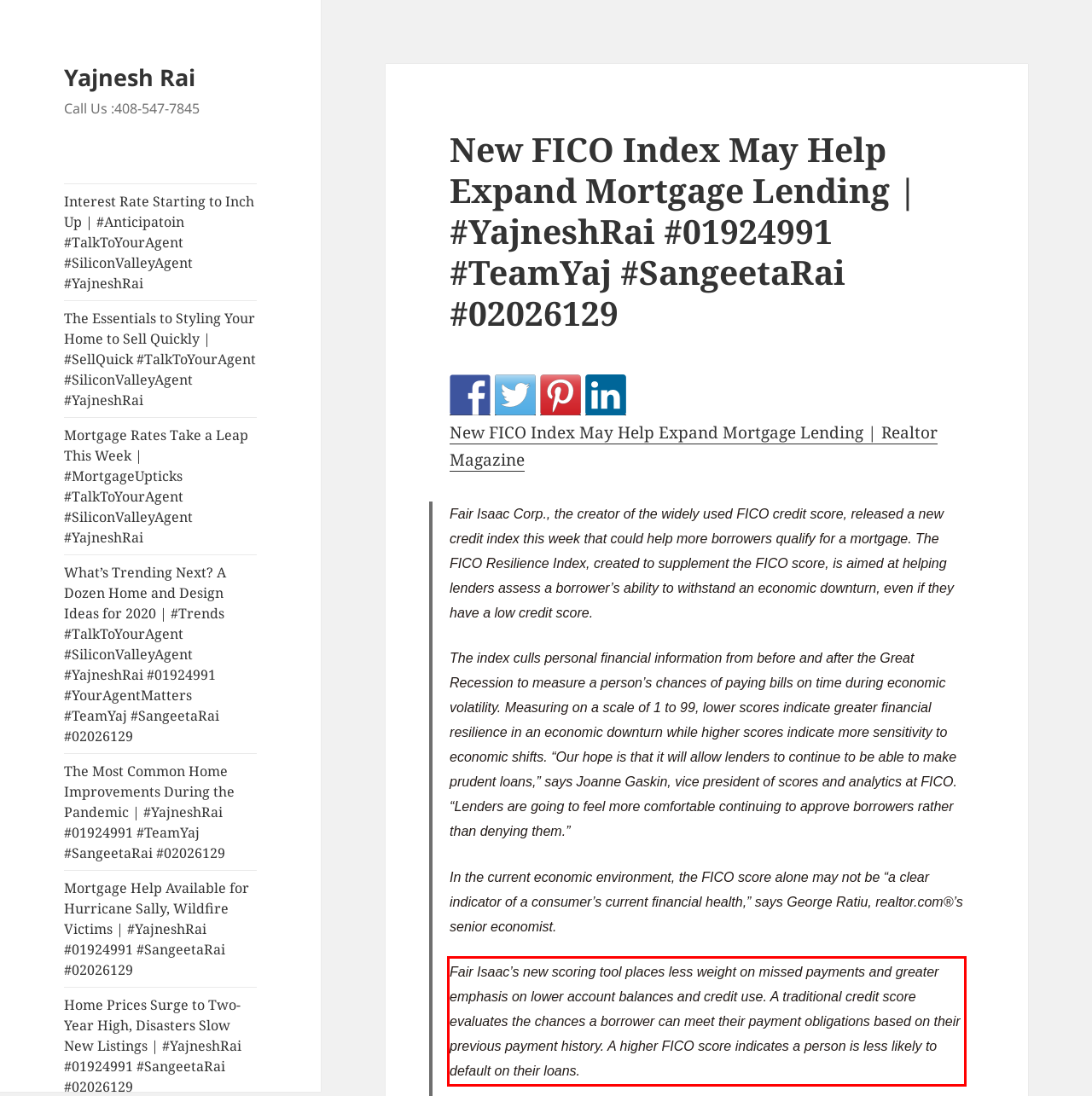Locate the red bounding box in the provided webpage screenshot and use OCR to determine the text content inside it.

Fair Isaac’s new scoring tool places less weight on missed payments and greater emphasis on lower account balances and credit use. A traditional credit score evaluates the chances a borrower can meet their payment obligations based on their previous payment history. A higher FICO score indicates a person is less likely to default on their loans.